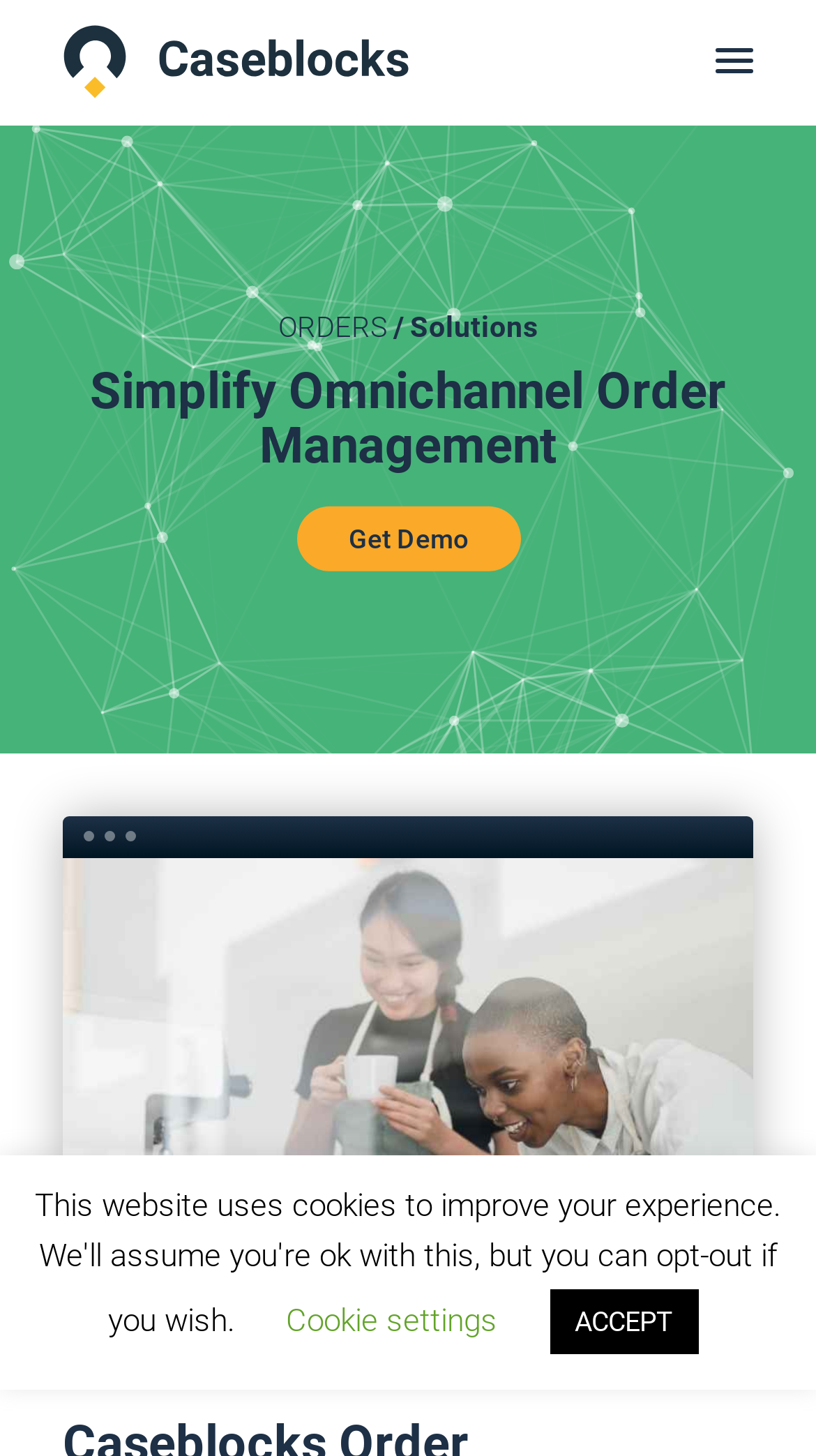Reply to the question with a brief word or phrase: How many main sections are visible on this webpage?

Two